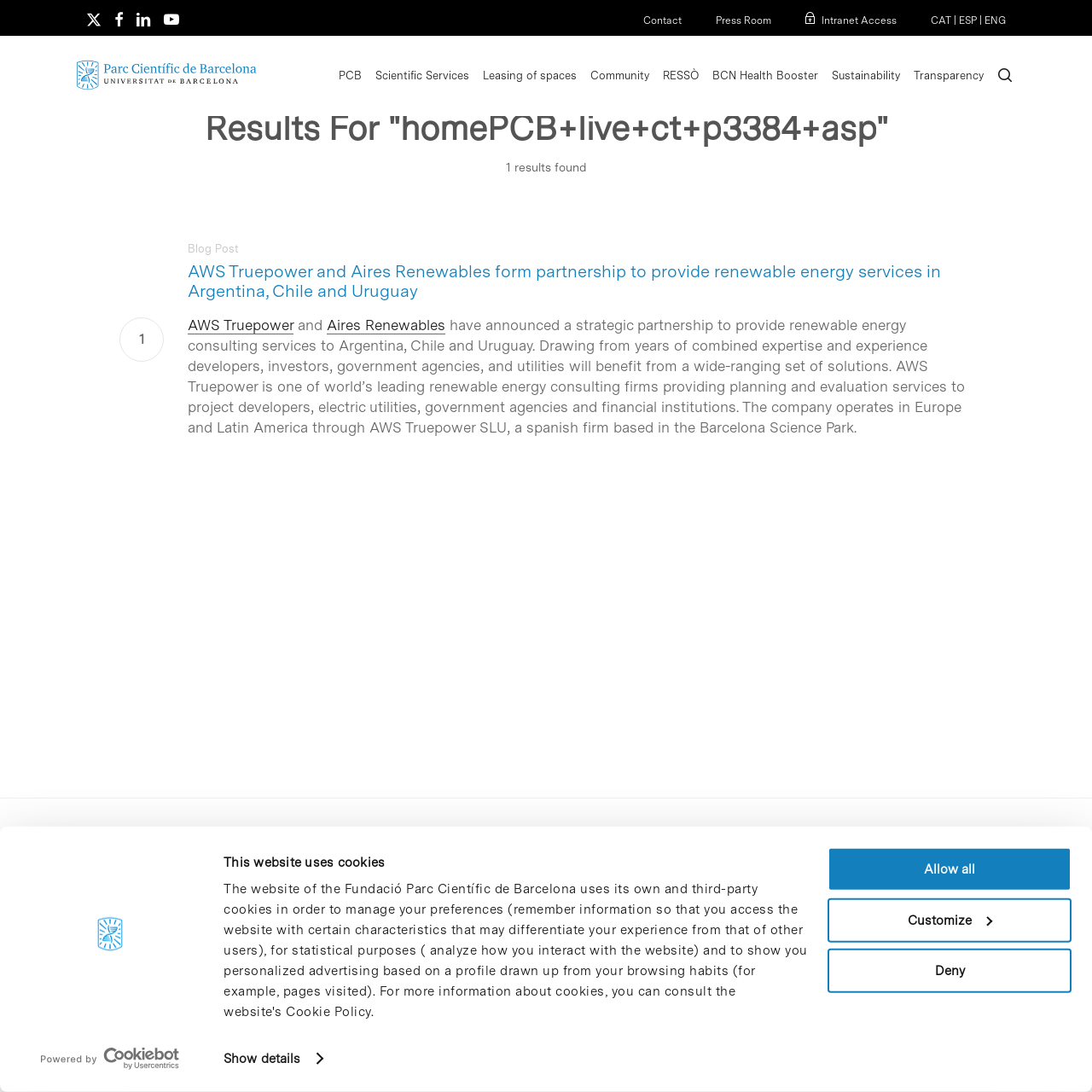Is there a search function on the webpage?
Provide a detailed answer to the question using information from the image.

I found the answer by looking at the search bar at the top of the webpage, which allows users to input search queries and search for relevant results.